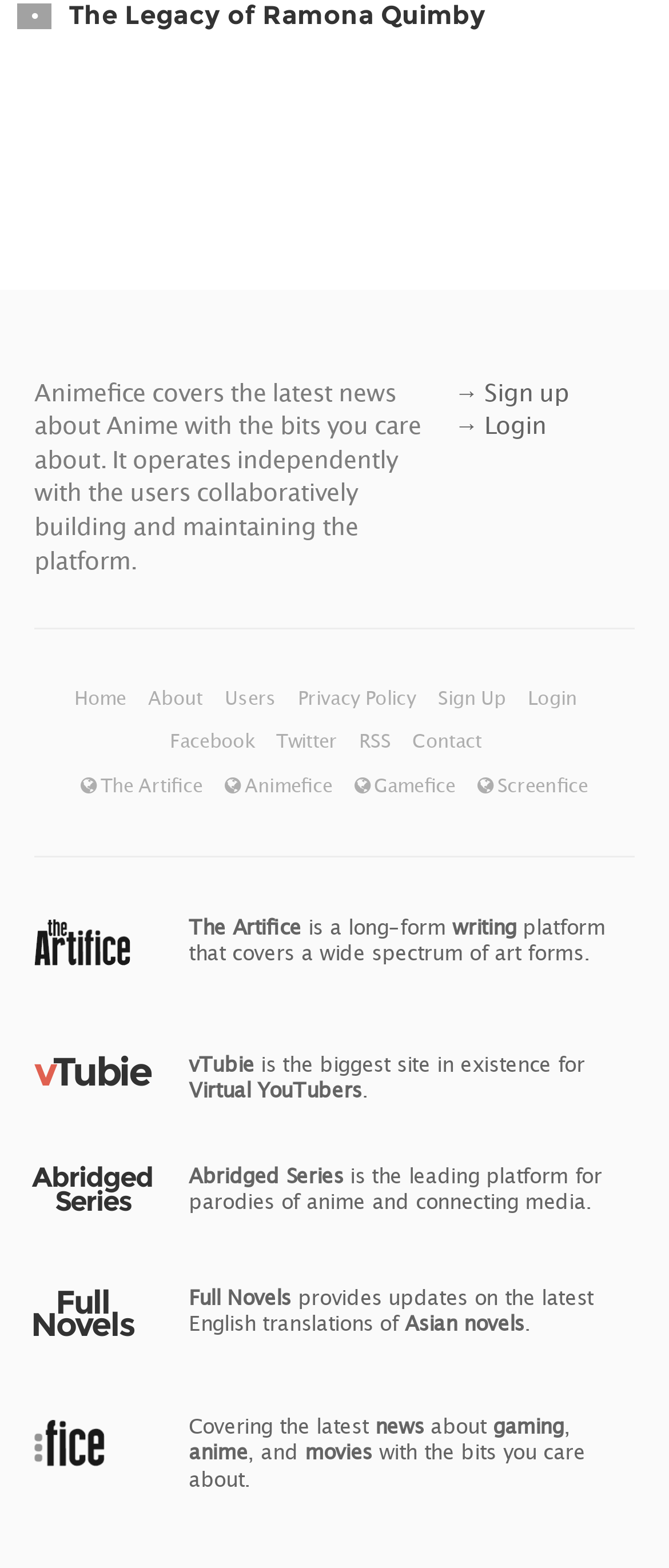Identify the bounding box coordinates of the HTML element based on this description: "→ Sign up".

[0.679, 0.24, 0.851, 0.259]